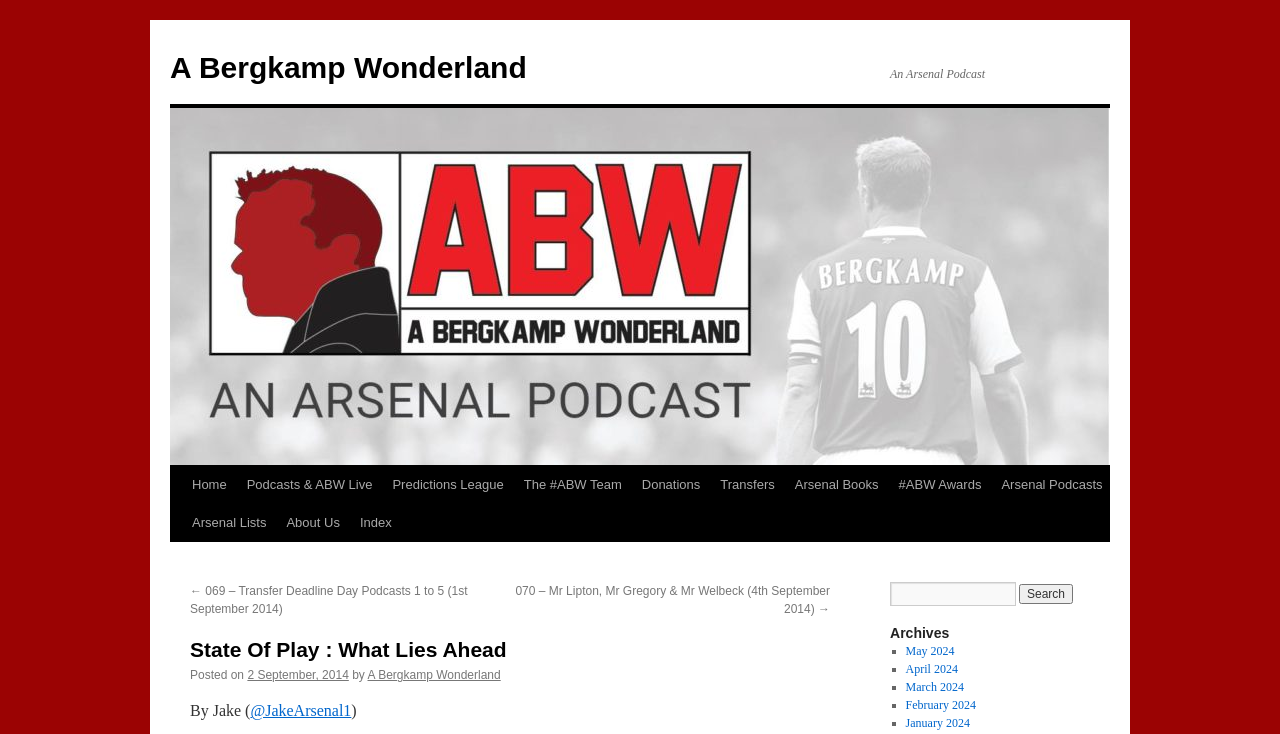What is the name of the podcast?
Craft a detailed and extensive response to the question.

The name of the podcast can be found in the top-left corner of the webpage, where it is written as 'A Bergkamp Wonderland' in a link format.